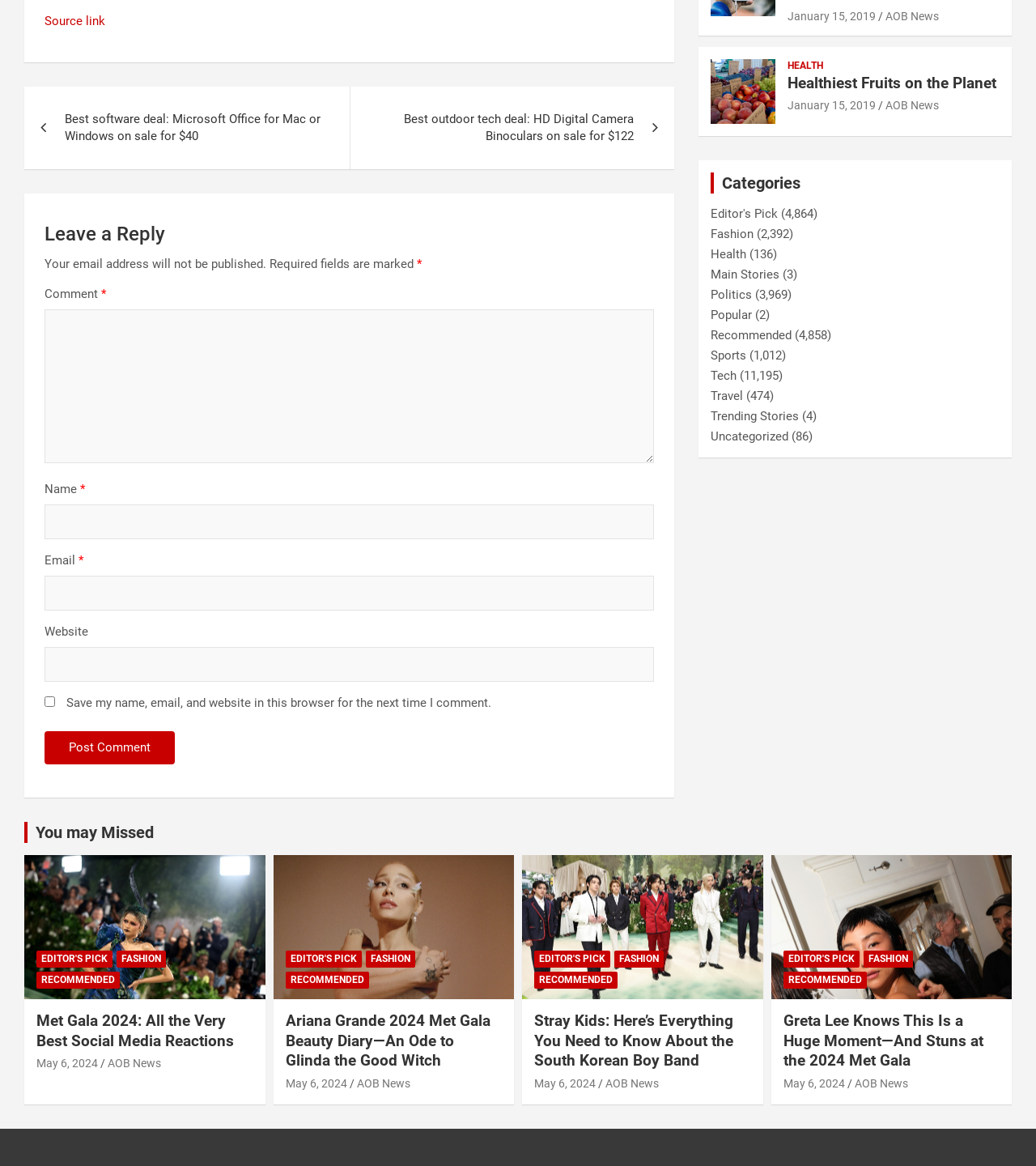Given the element description, predict the bounding box coordinates in the format (top-left x, top-left y, bottom-right x, bottom-right y), using floating point numbers between 0 and 1: parent_node: Name * name="author"

[0.043, 0.432, 0.632, 0.462]